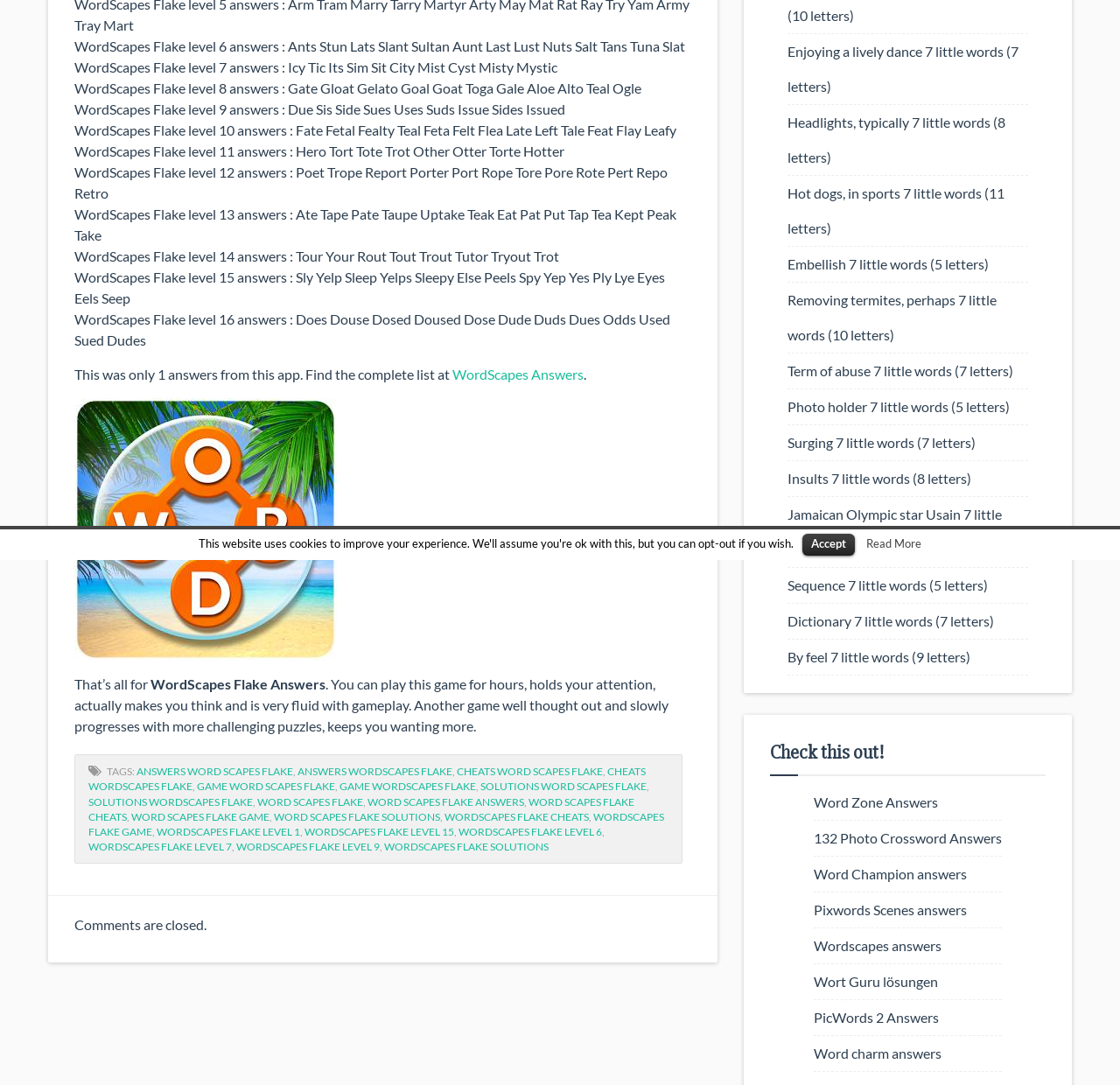Determine the bounding box for the UI element as described: "Accept". The coordinates should be represented as four float numbers between 0 and 1, formatted as [left, top, right, bottom].

[0.716, 0.492, 0.763, 0.512]